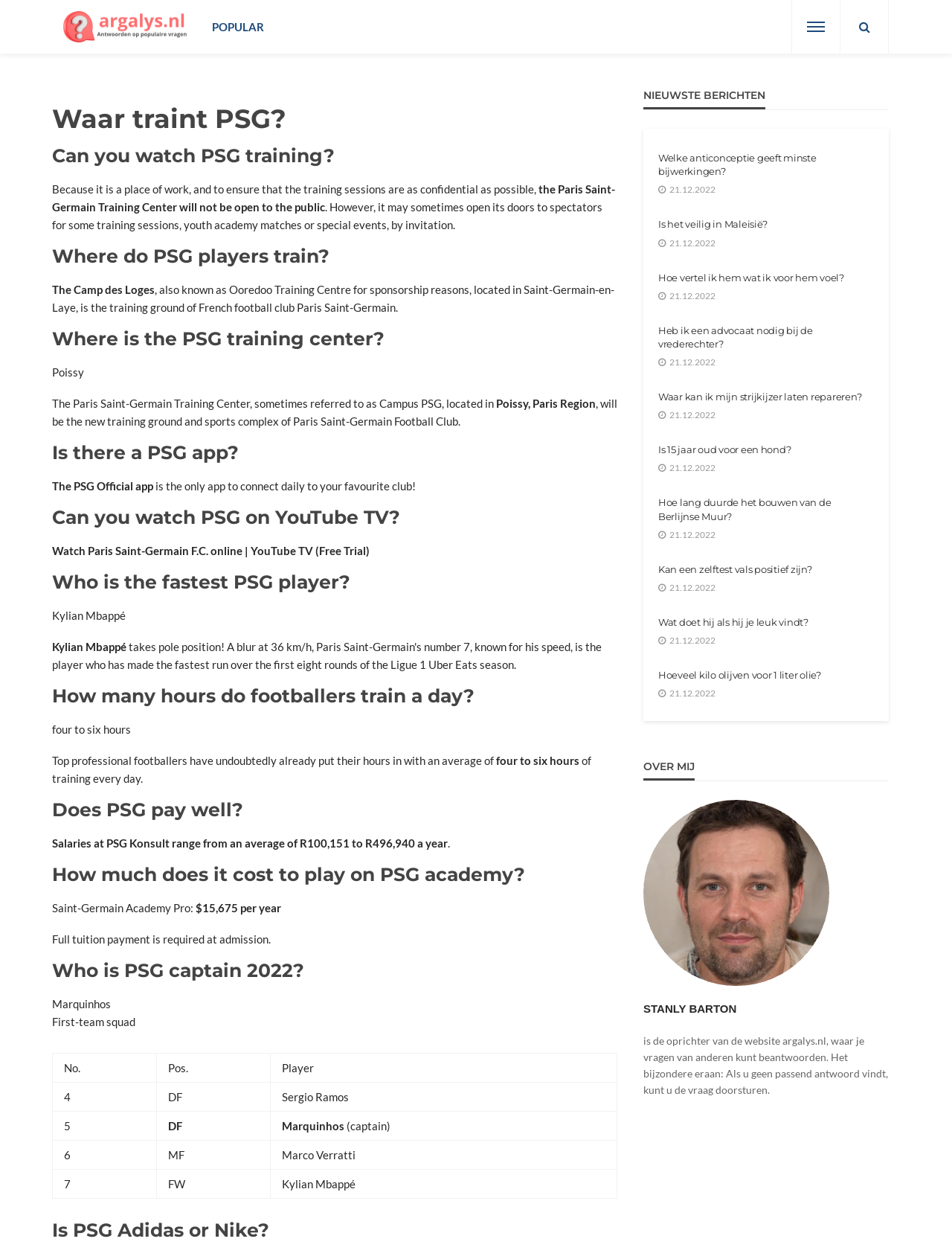Bounding box coordinates are specified in the format (top-left x, top-left y, bottom-right x, bottom-right y). All values are floating point numbers bounded between 0 and 1. Please provide the bounding box coordinate of the region this sentence describes: Is het veilig in Maleisië?

[0.691, 0.173, 0.918, 0.184]